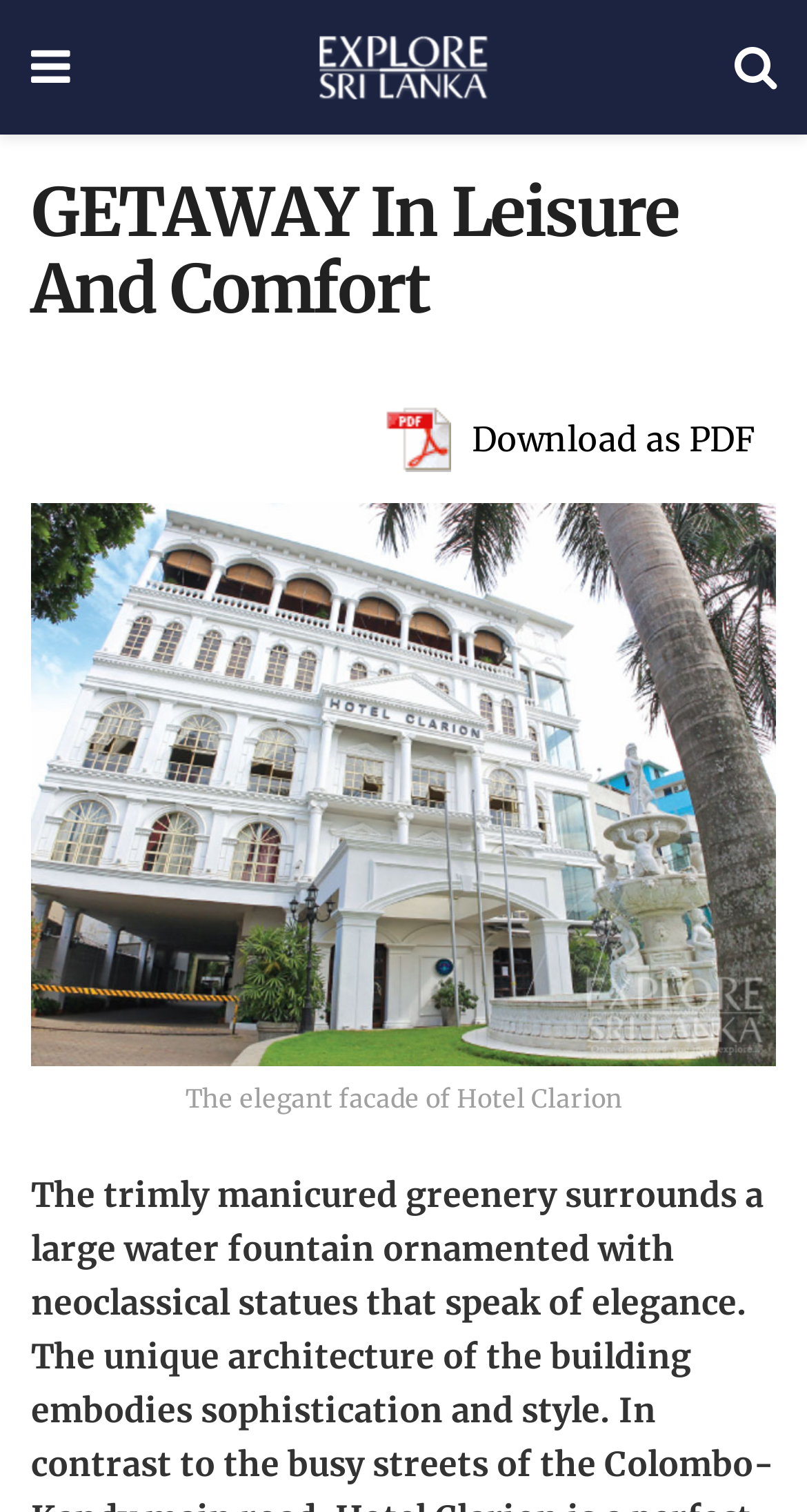Is there a downloadable resource on the webpage?
Can you give a detailed and elaborate answer to the question?

There is a link on the webpage labeled 'Download as PDF', which suggests that there is a downloadable resource available.